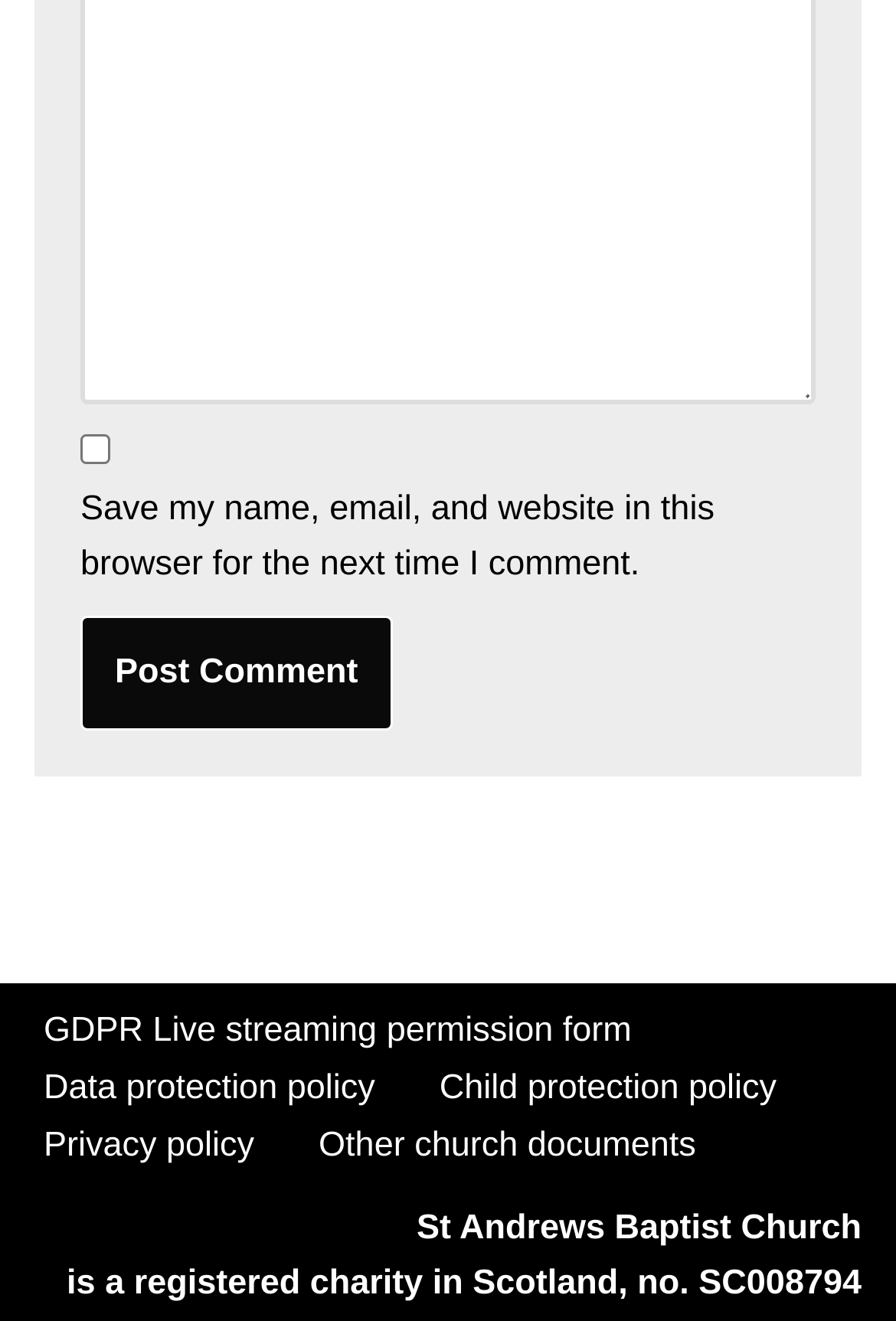Respond with a single word or phrase for the following question: 
What is the name of the church?

St Andrews Baptist Church